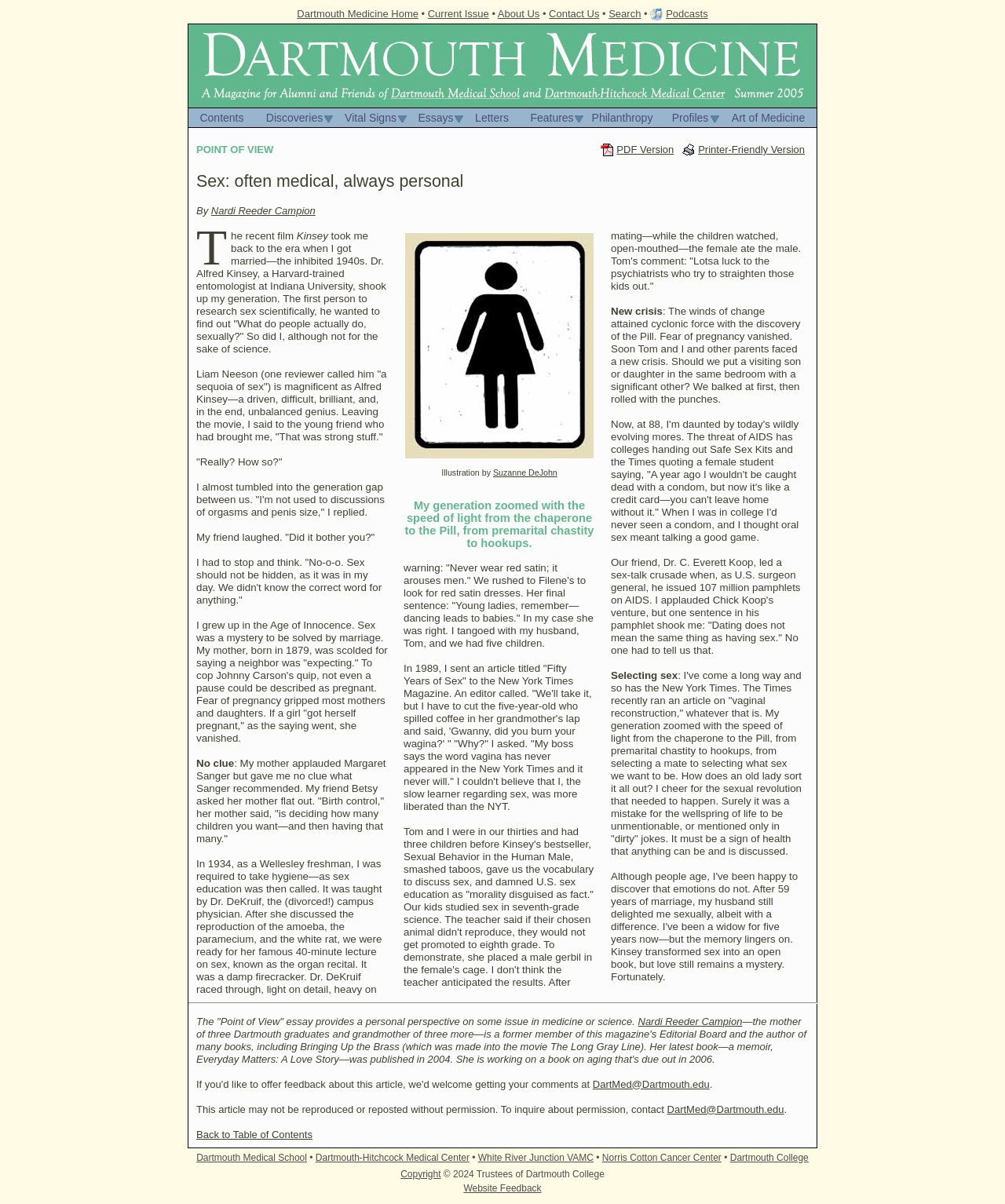What is the name of the movie mentioned in the article?
Provide an in-depth and detailed explanation in response to the question.

The movie 'Kinsey' is mentioned in the article as a film that the author saw and was affected by, starring Liam Neeson as Alfred Kinsey.